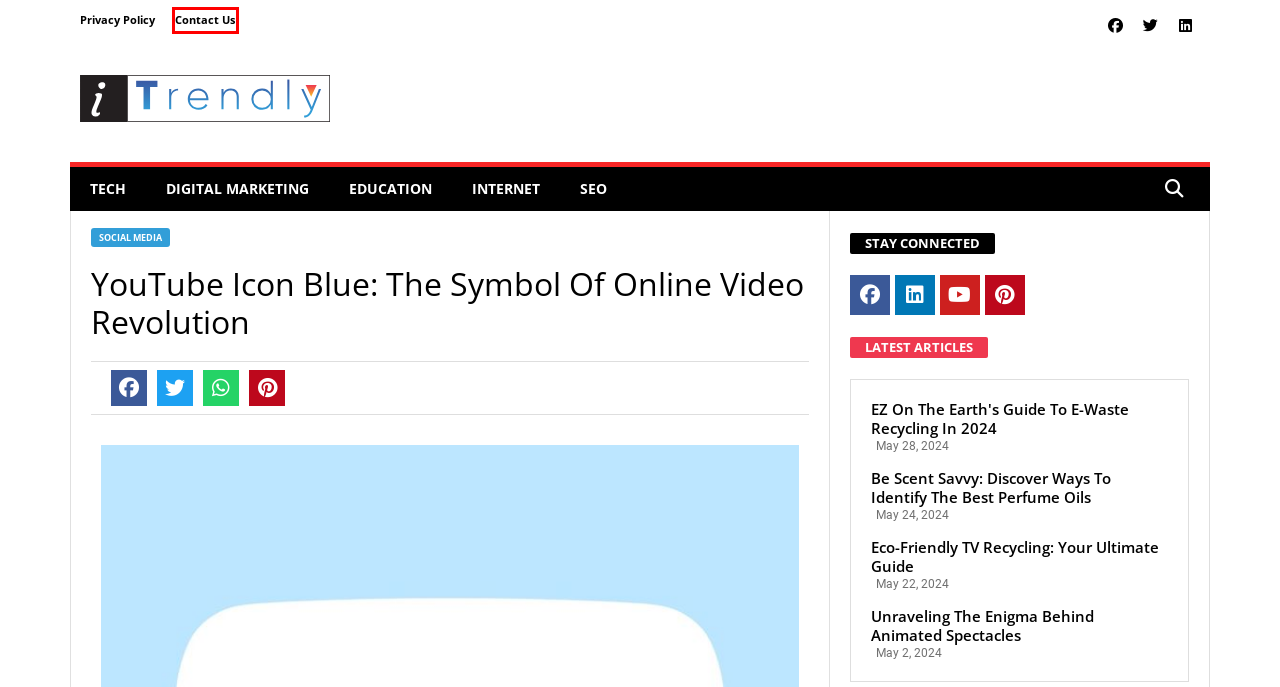Inspect the provided webpage screenshot, concentrating on the element within the red bounding box. Select the description that best represents the new webpage after you click the highlighted element. Here are the candidates:
A. Social Media - itrendly.com
B. EZ on the Earth's Guide to E-Waste Recycling in 2024 - itrendly.com
C. SEO - itrendly.com
D. Nature - itrendly.com
E. Contact Us
F. Internet - itrendly.com
G. Tech - itrendly.com
H. Eco-Friendly TV Recycling: Your Ultimate Guide

E